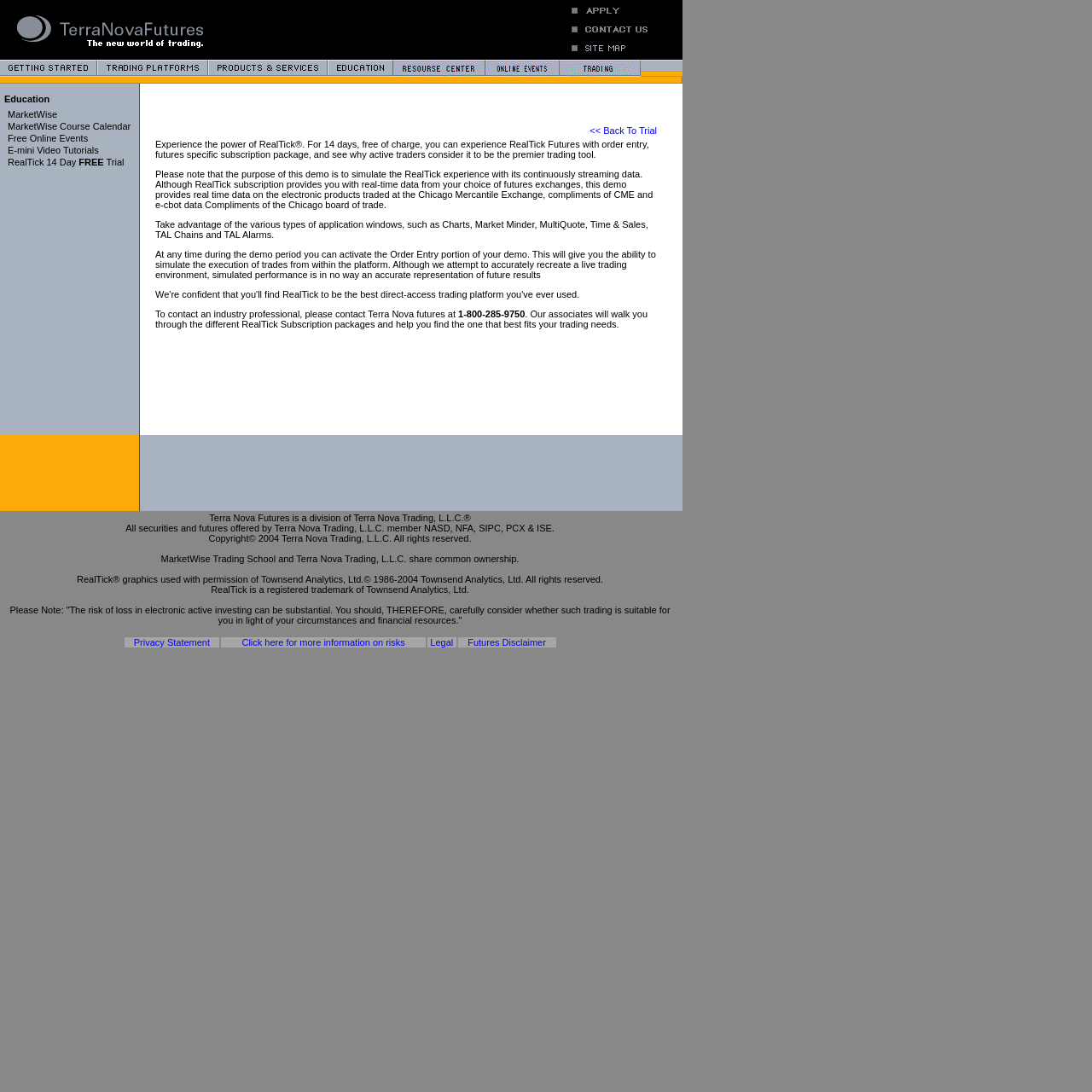What is the main category of the webpage?
Based on the image, give a one-word or short phrase answer.

Education